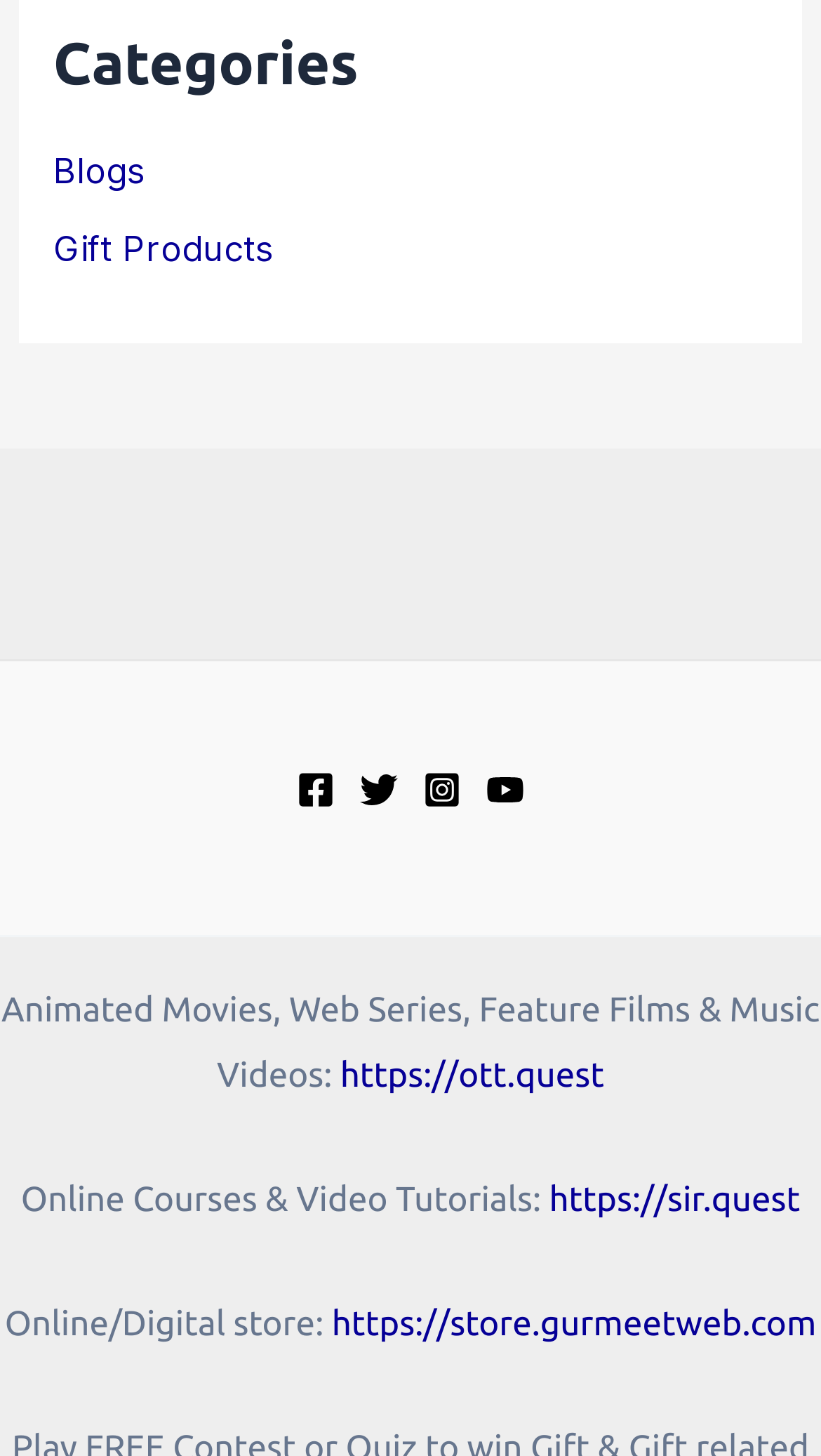What is the category of content described in the first StaticText?
From the image, respond with a single word or phrase.

Animated Movies, Web Series, Feature Films & Music Videos